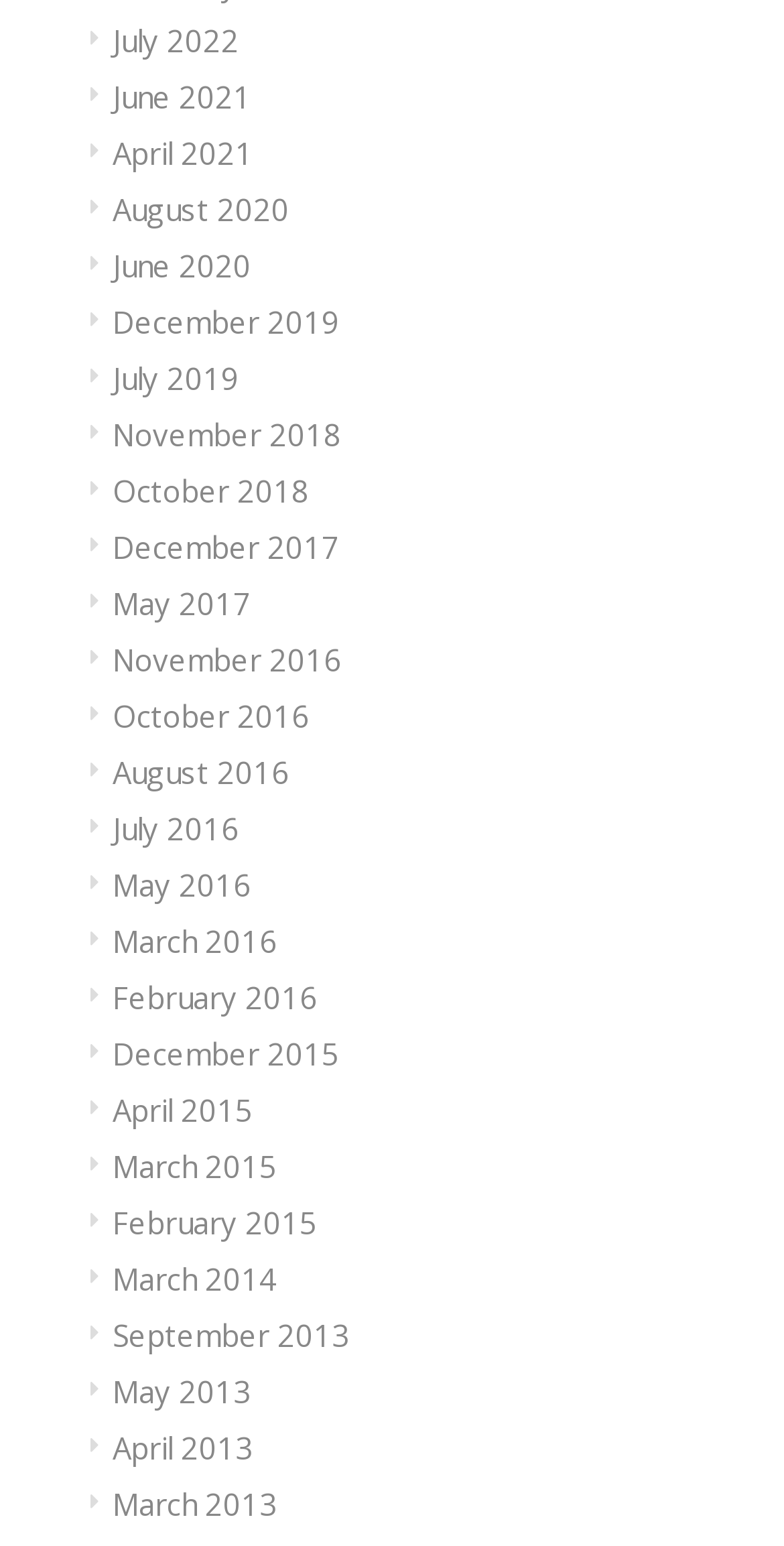Find the bounding box coordinates of the clickable area that will achieve the following instruction: "view August 2020".

[0.144, 0.122, 0.369, 0.148]